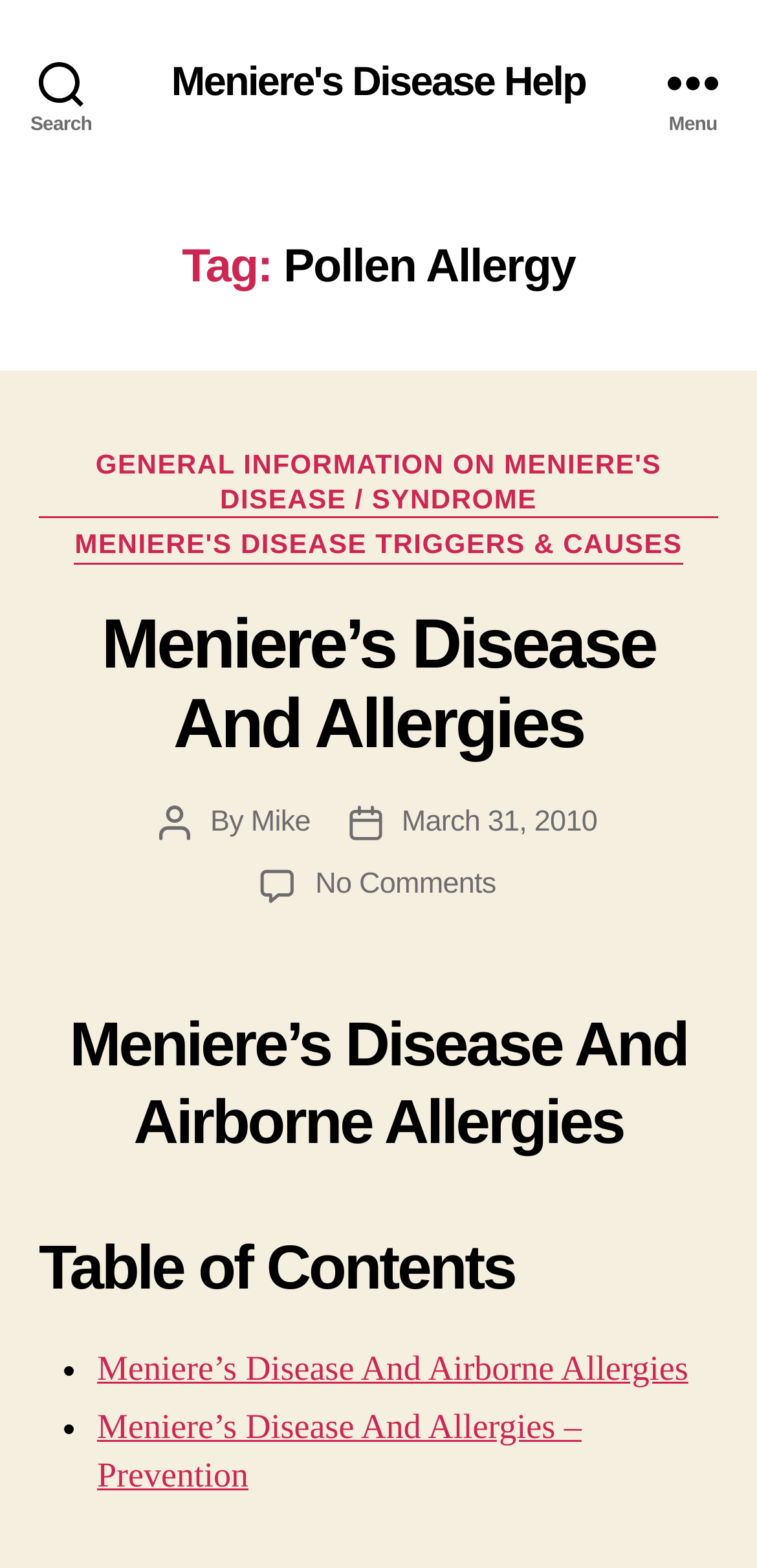How many links are there in the 'Table of Contents' section?
Answer the question with a detailed and thorough explanation.

By examining the webpage, I can see that there is a section with the title 'Table of Contents' and underneath it, there are two links 'Meniere’s Disease And Airborne Allergies' and 'Meniere’s Disease And Allergies – Prevention'. Therefore, I can count that there are 2 links in the 'Table of Contents' section.